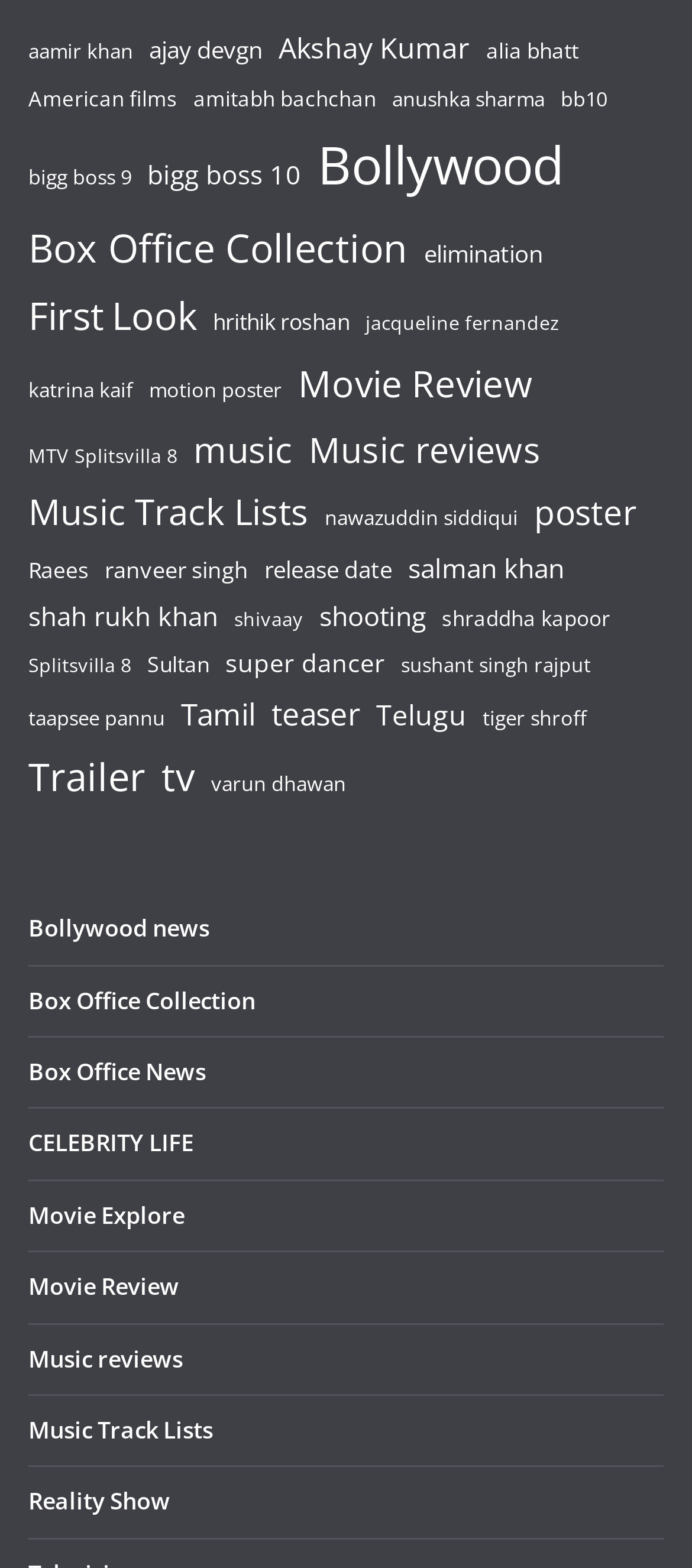Use a single word or phrase to answer the question:
How many items are related to Salman Khan?

94